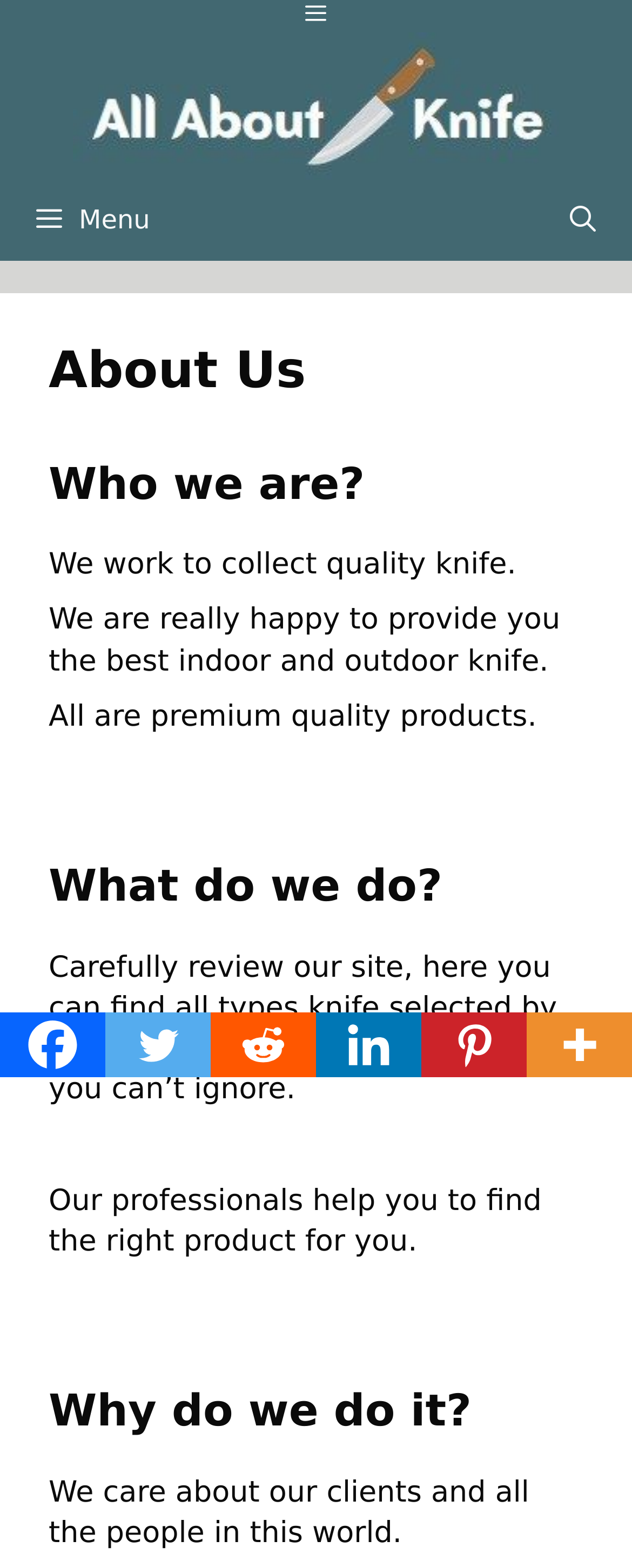Determine the bounding box coordinates of the clickable area required to perform the following instruction: "Learn about Robin AI's $26 million funding". The coordinates should be represented as four float numbers between 0 and 1: [left, top, right, bottom].

None